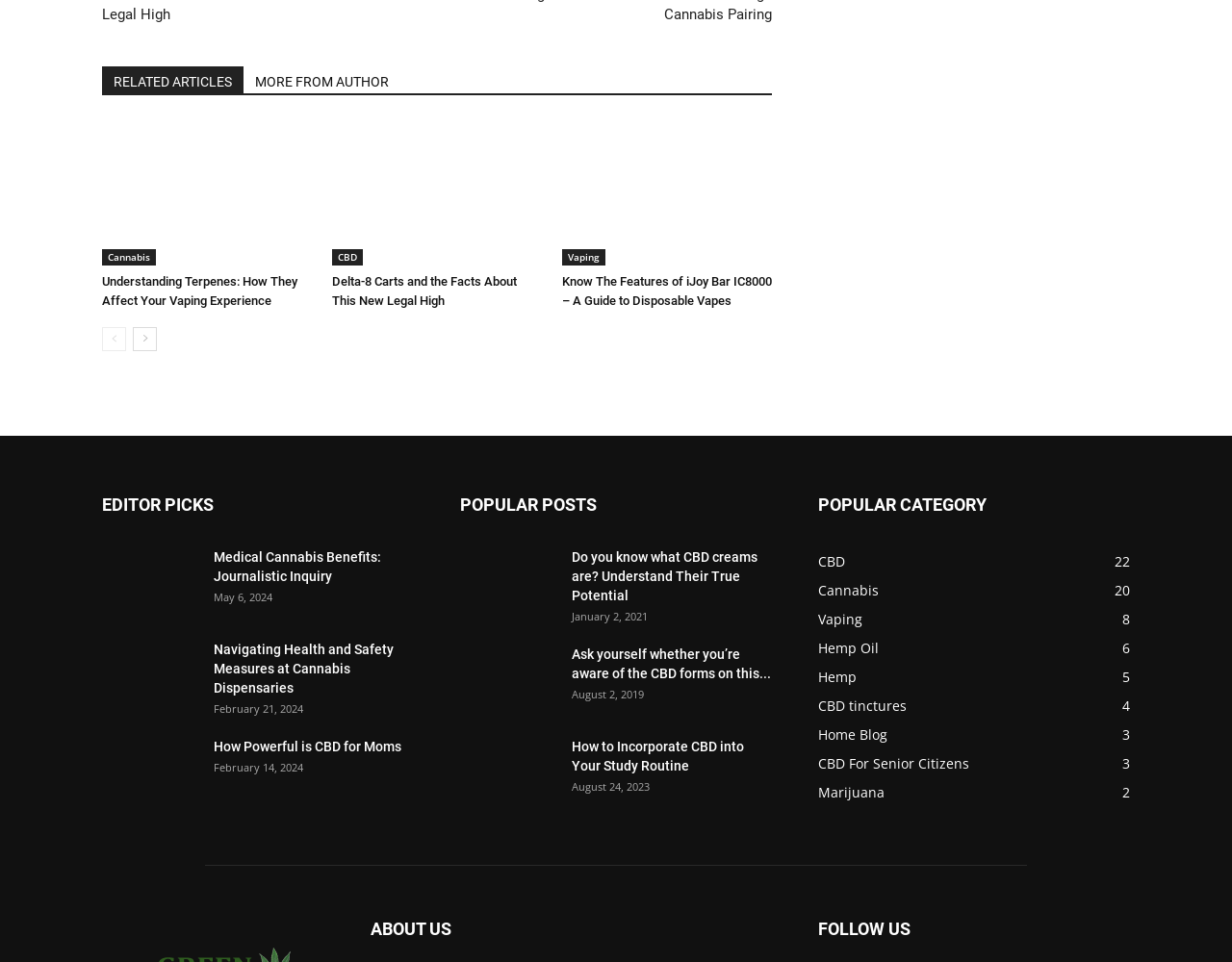Please provide a short answer using a single word or phrase for the question:
What is the purpose of the section 'EDITOR PICKS'?

Recommended articles